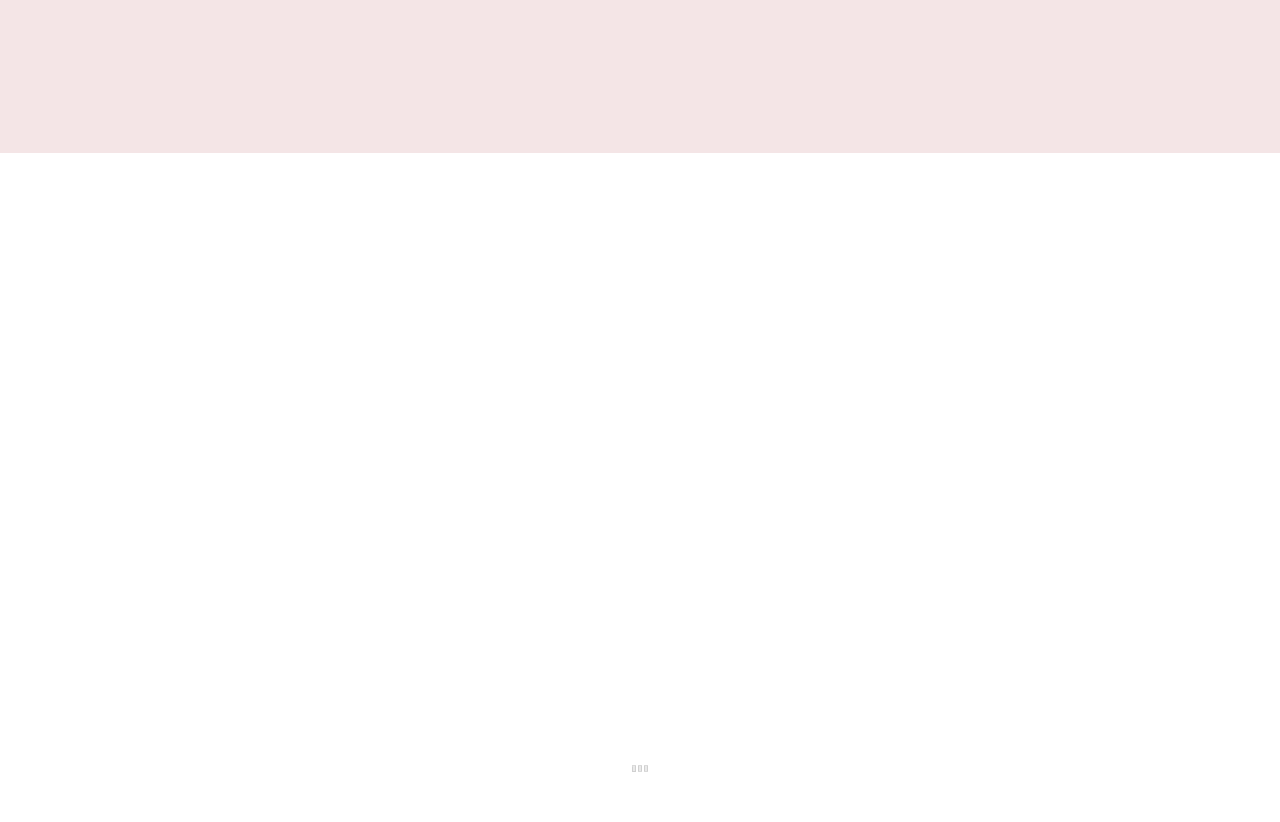What is the position of the 'BOOK AN APPOINTMENT' link?
Please respond to the question with a detailed and informative answer.

By comparing the y1, y2 coordinates of the 'BOOK AN APPOINTMENT' link with other elements, I found that it is located at the top right of the webpage with a bounding box coordinate of [0.739, 0.054, 0.907, 0.106].